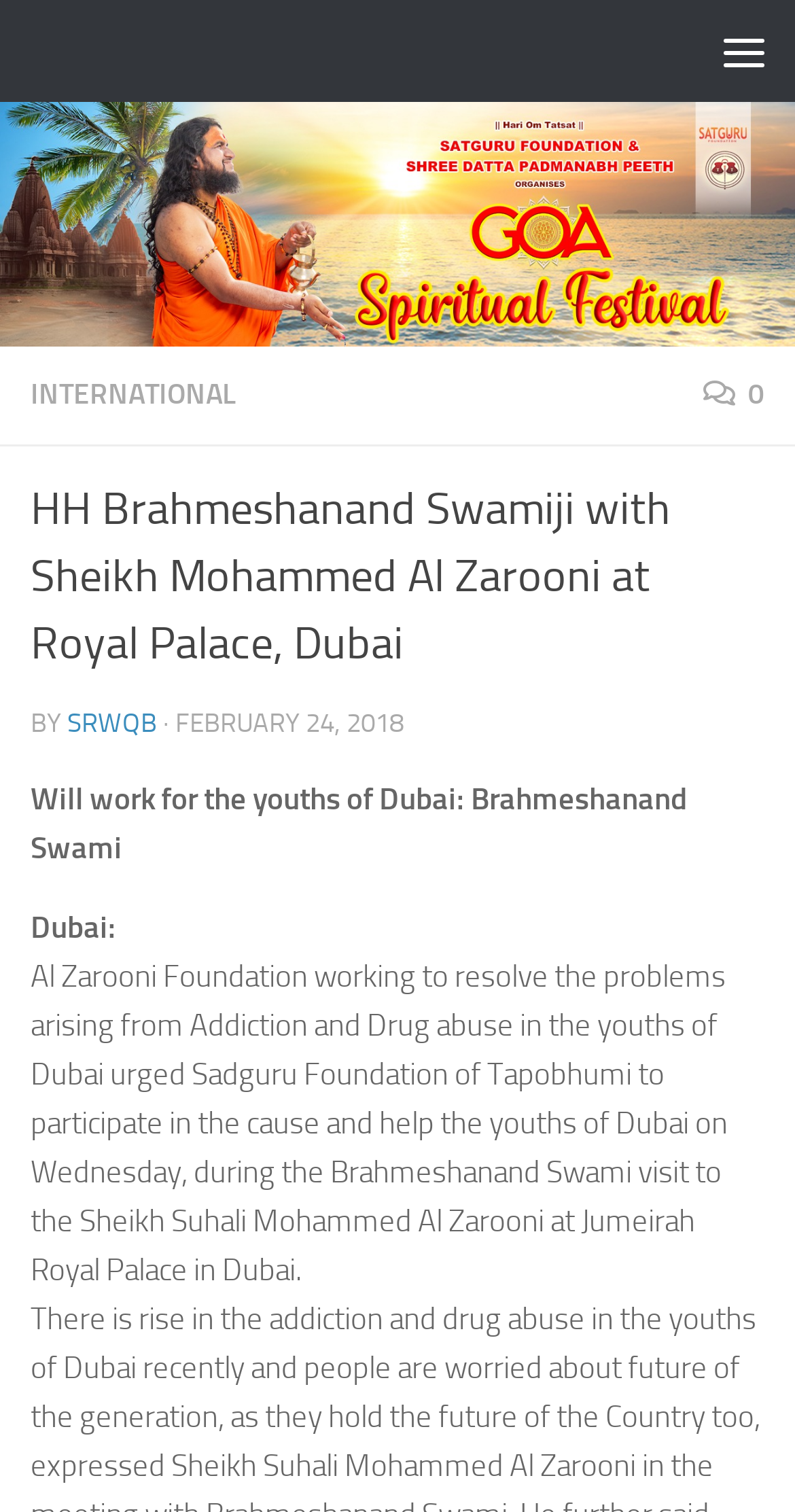Please determine the primary heading and provide its text.

HH Brahmeshanand Swamiji with Sheikh Mohammed Al Zarooni at Royal Palace, Dubai